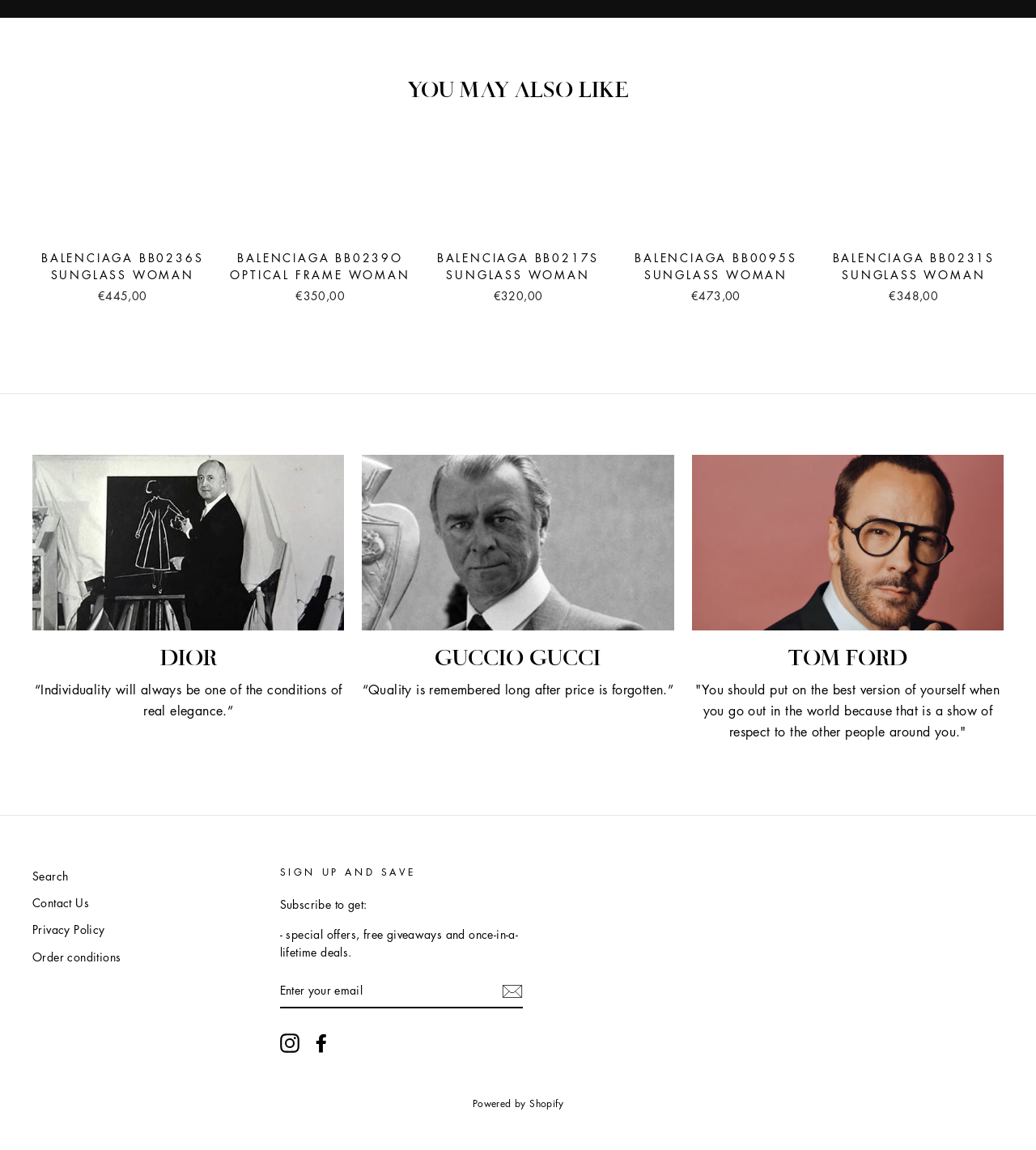Find the bounding box coordinates of the element you need to click on to perform this action: 'View Dior products'. The coordinates should be represented by four float values between 0 and 1, in the format [left, top, right, bottom].

[0.031, 0.396, 0.332, 0.548]